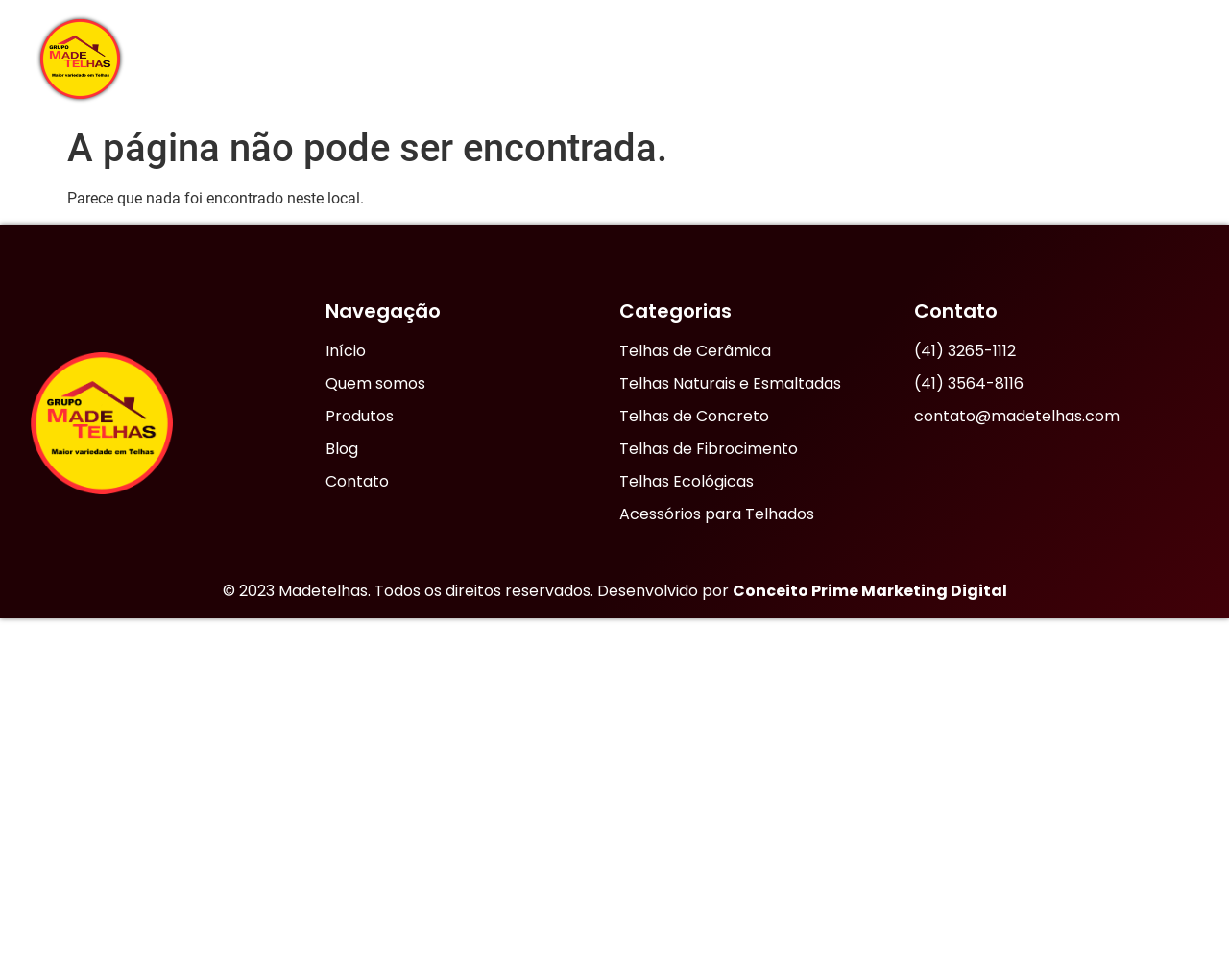Show the bounding box coordinates of the region that should be clicked to follow the instruction: "go to home page."

[0.368, 0.038, 0.434, 0.083]